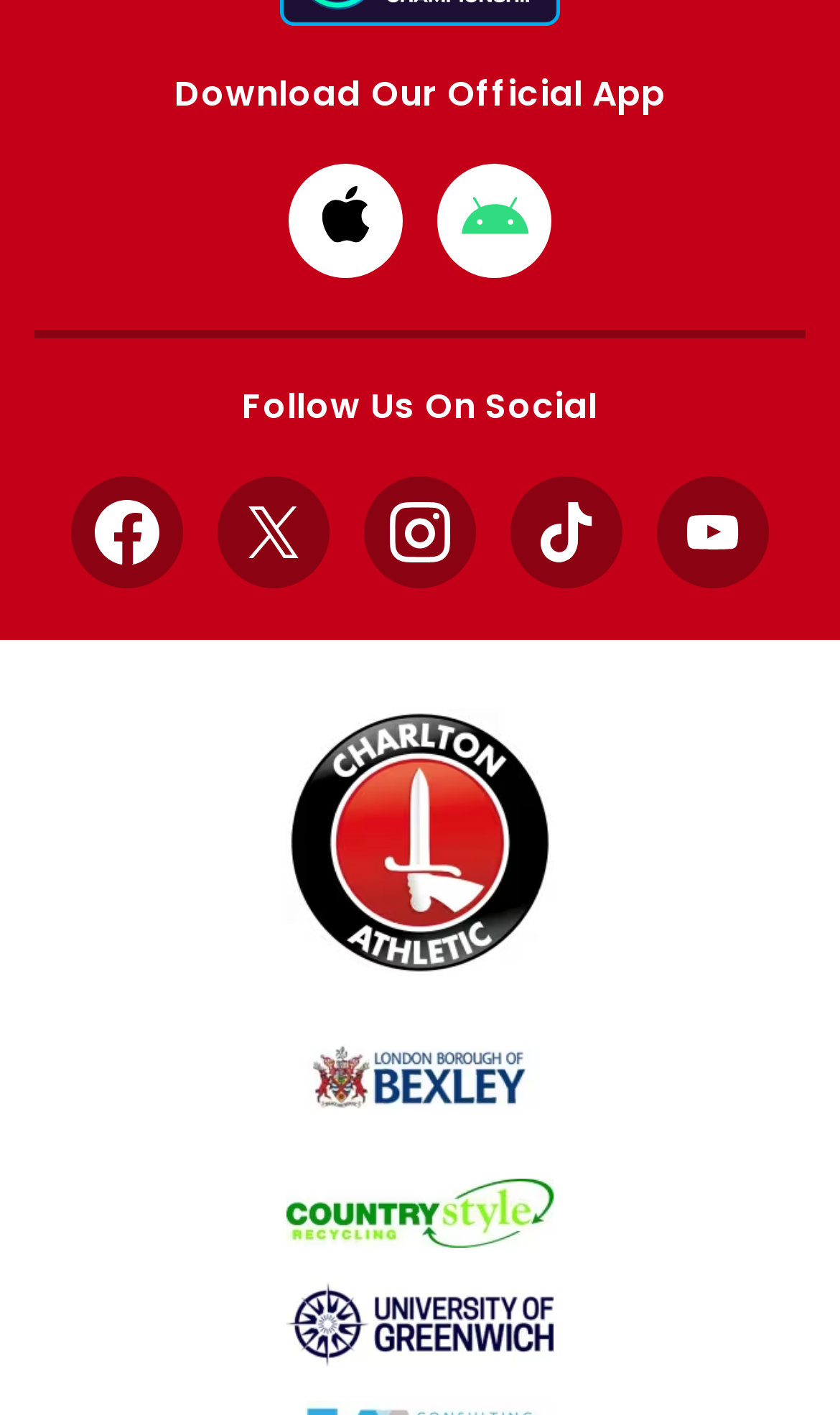Please identify the bounding box coordinates of the area that needs to be clicked to fulfill the following instruction: "Download the app from Google store."

[0.344, 0.115, 0.479, 0.196]